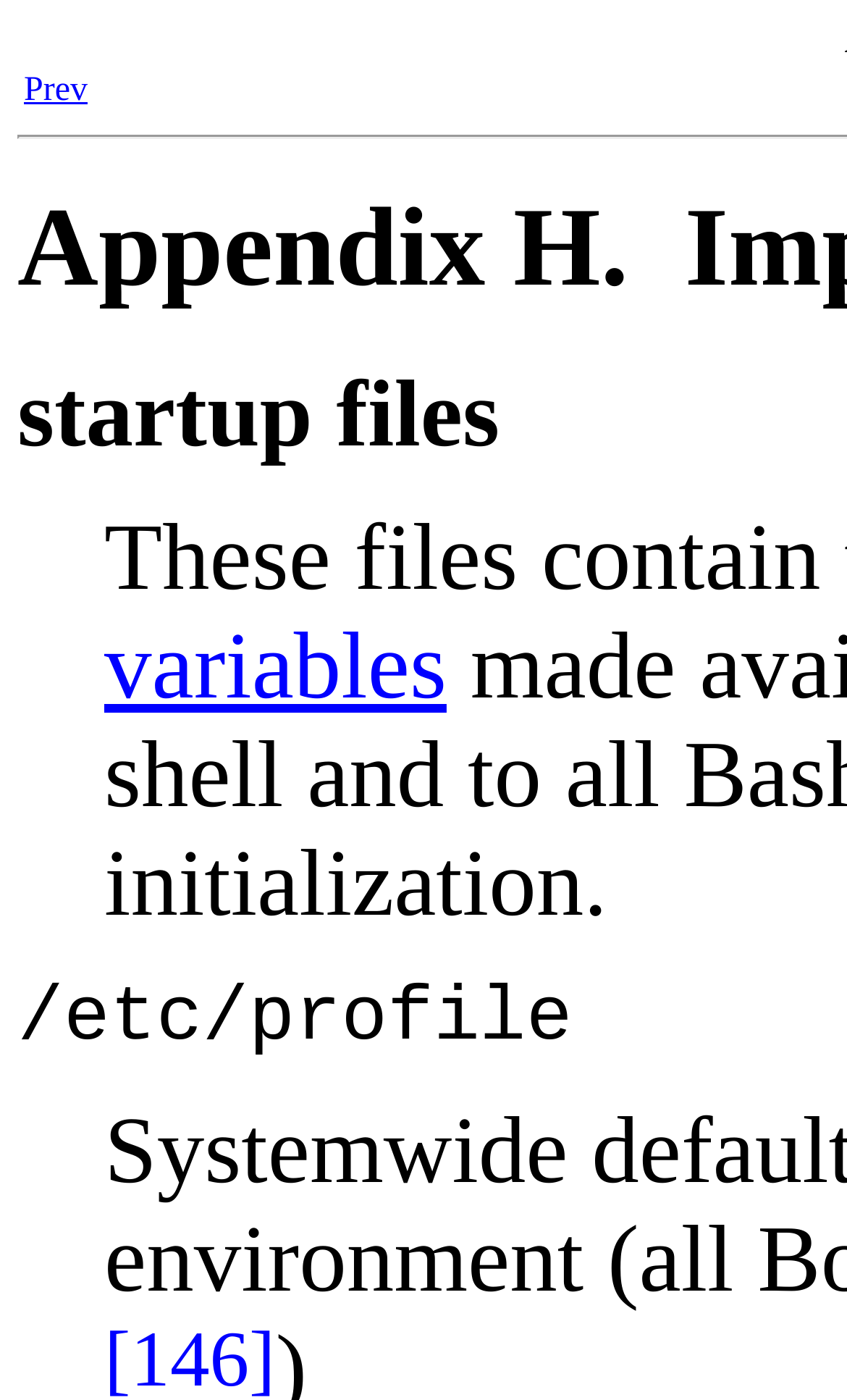Determine the bounding box of the UI element mentioned here: "Prev". The coordinates must be in the format [left, top, right, bottom] with values ranging from 0 to 1.

[0.028, 0.051, 0.103, 0.078]